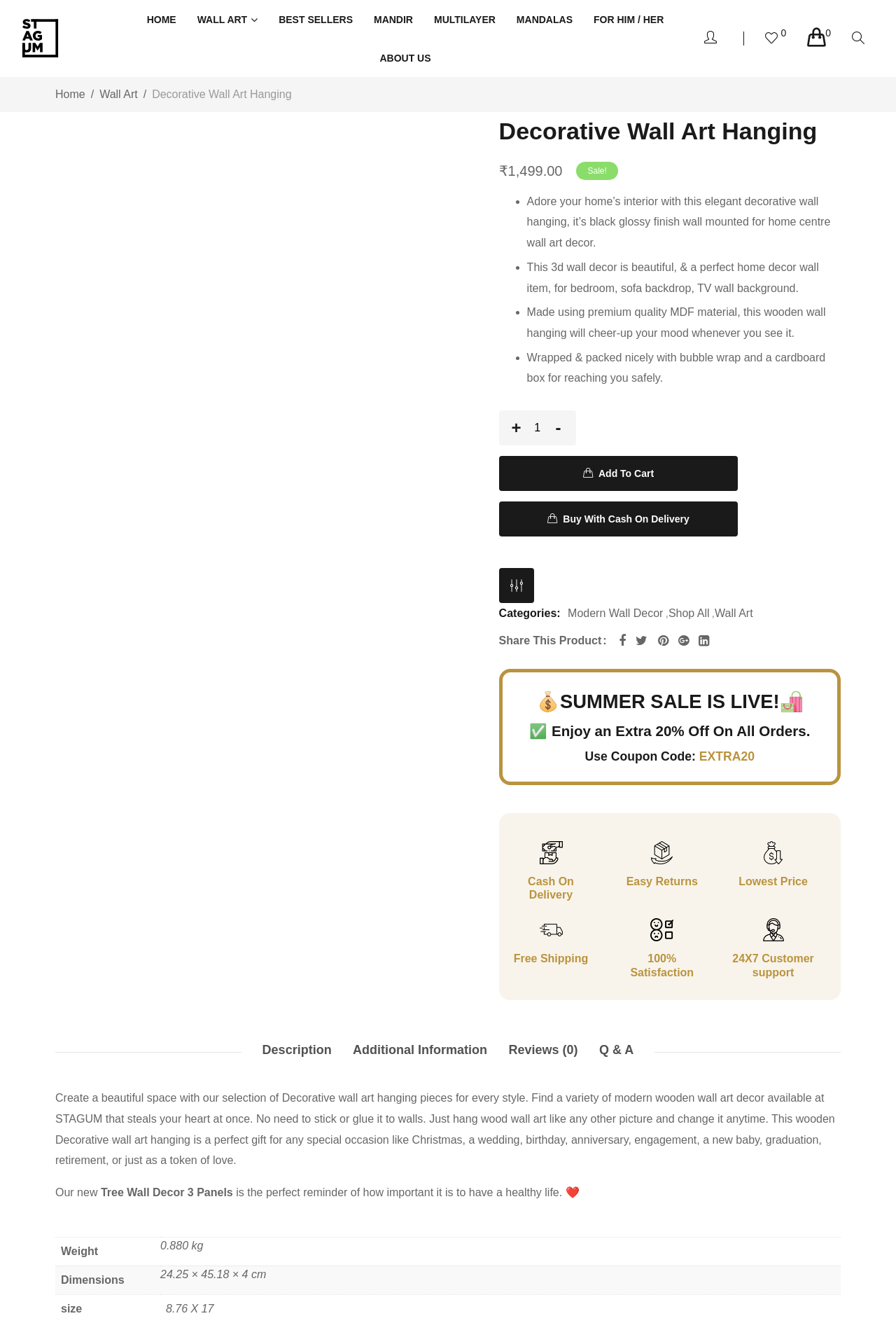What is the name of the product?
Examine the image and provide an in-depth answer to the question.

I found the answer by looking at the heading element with the text 'Decorative Wall Art Hanging' which is located at the top of the webpage, indicating that it is the name of the product being displayed.